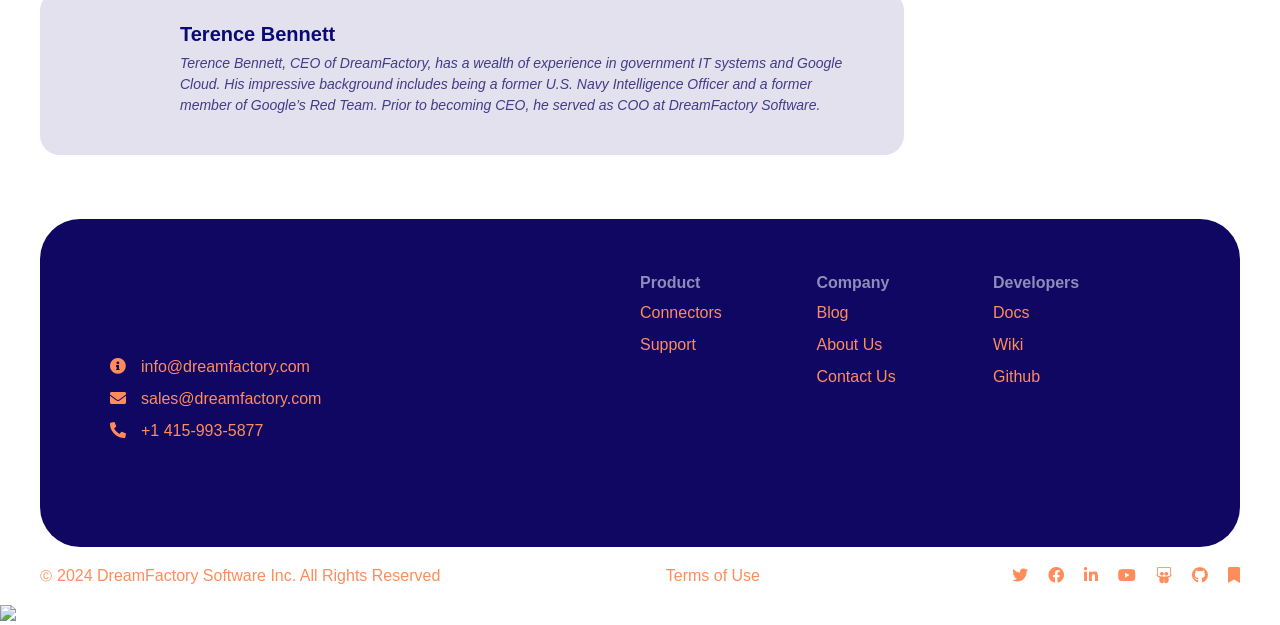Please mark the bounding box coordinates of the area that should be clicked to carry out the instruction: "Read the company blog".

[0.638, 0.487, 0.663, 0.514]